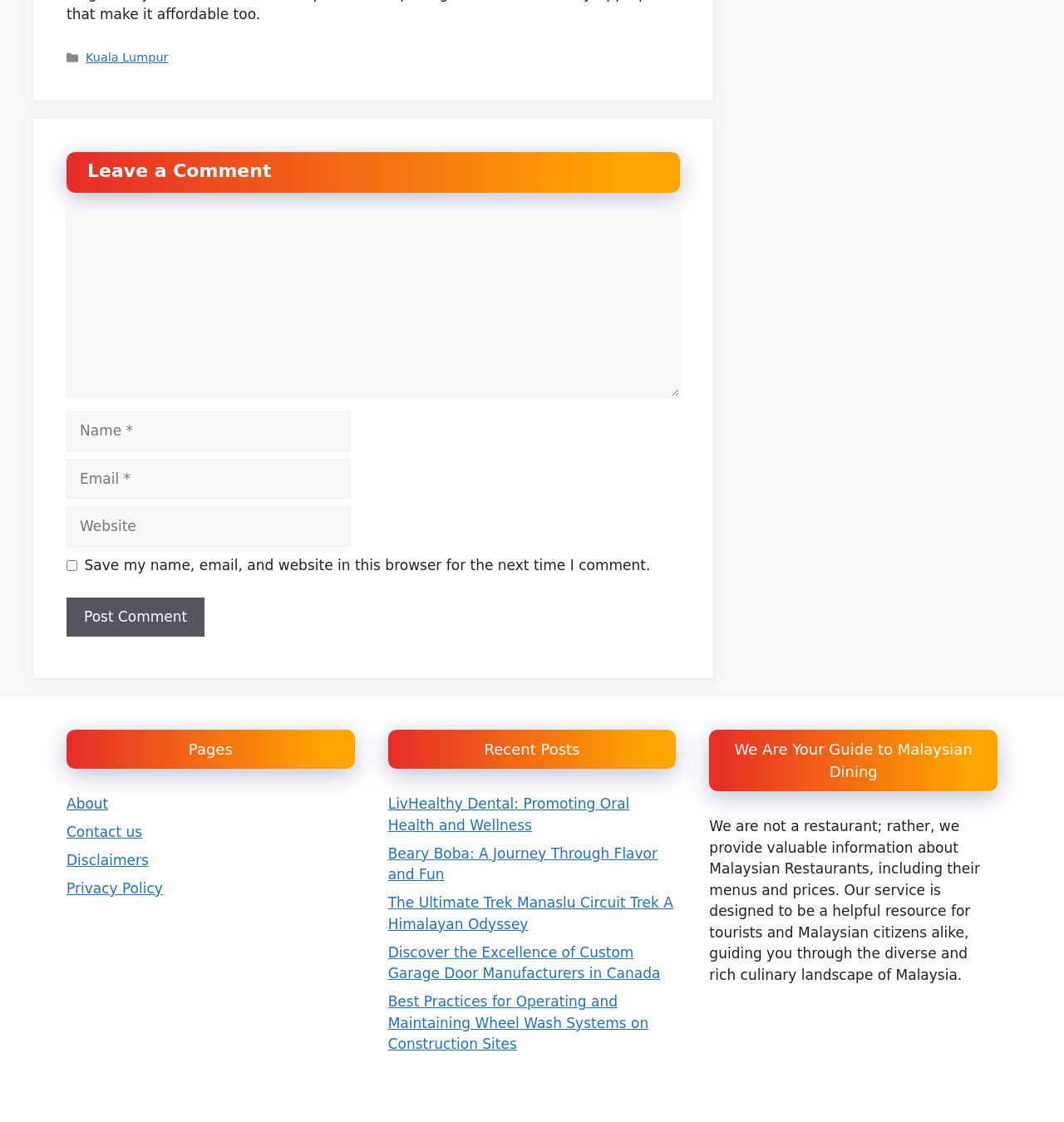What type of information is provided about restaurants?
Provide an in-depth and detailed explanation in response to the question.

According to the description provided, the website provides valuable information about Malaysian restaurants, including their menus and prices, to tourists and Malaysian citizens alike.